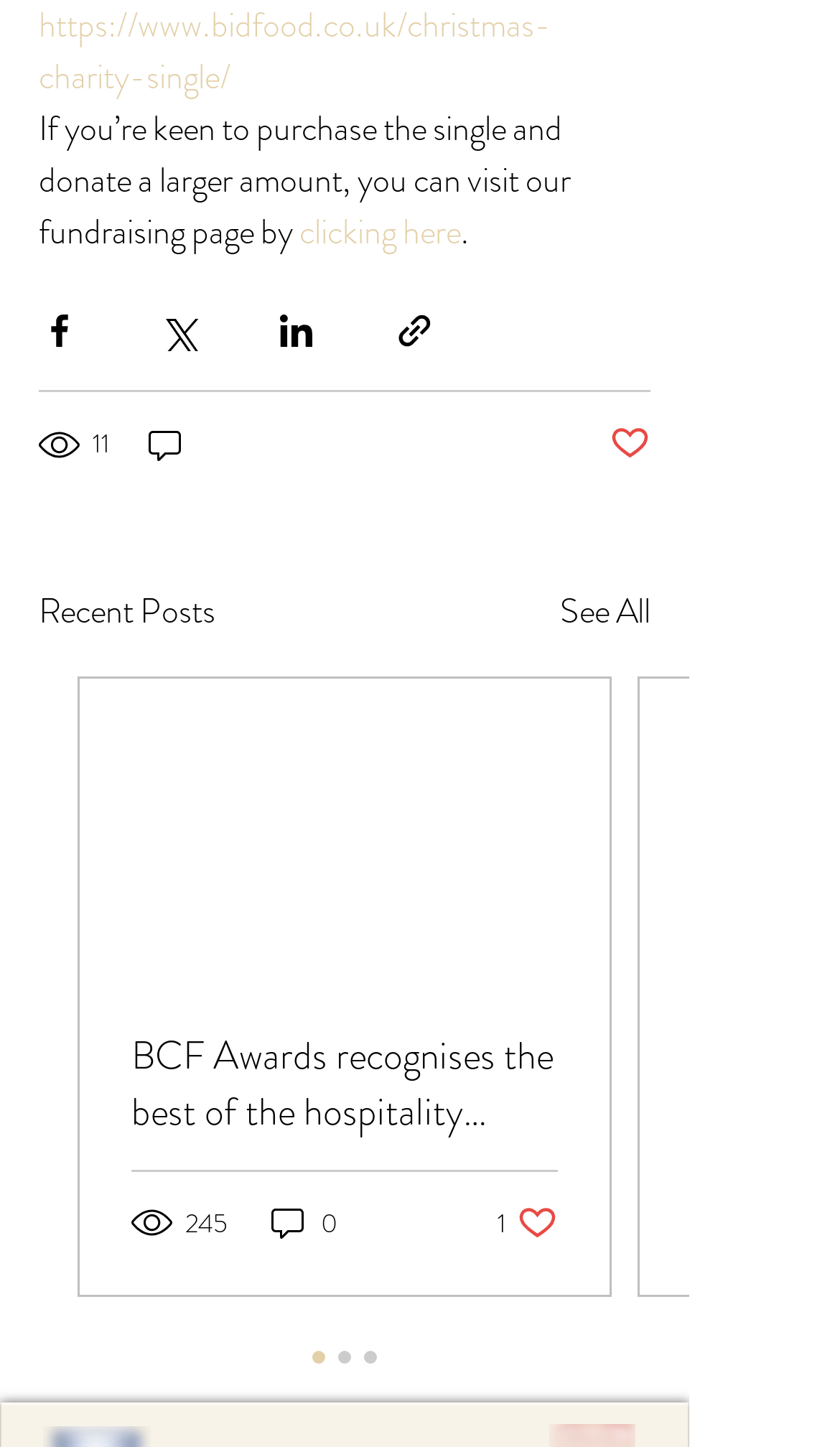Please identify the bounding box coordinates of the region to click in order to complete the task: "Share the article on Facebook". The coordinates must be four float numbers between 0 and 1, specified as [left, top, right, bottom].

None